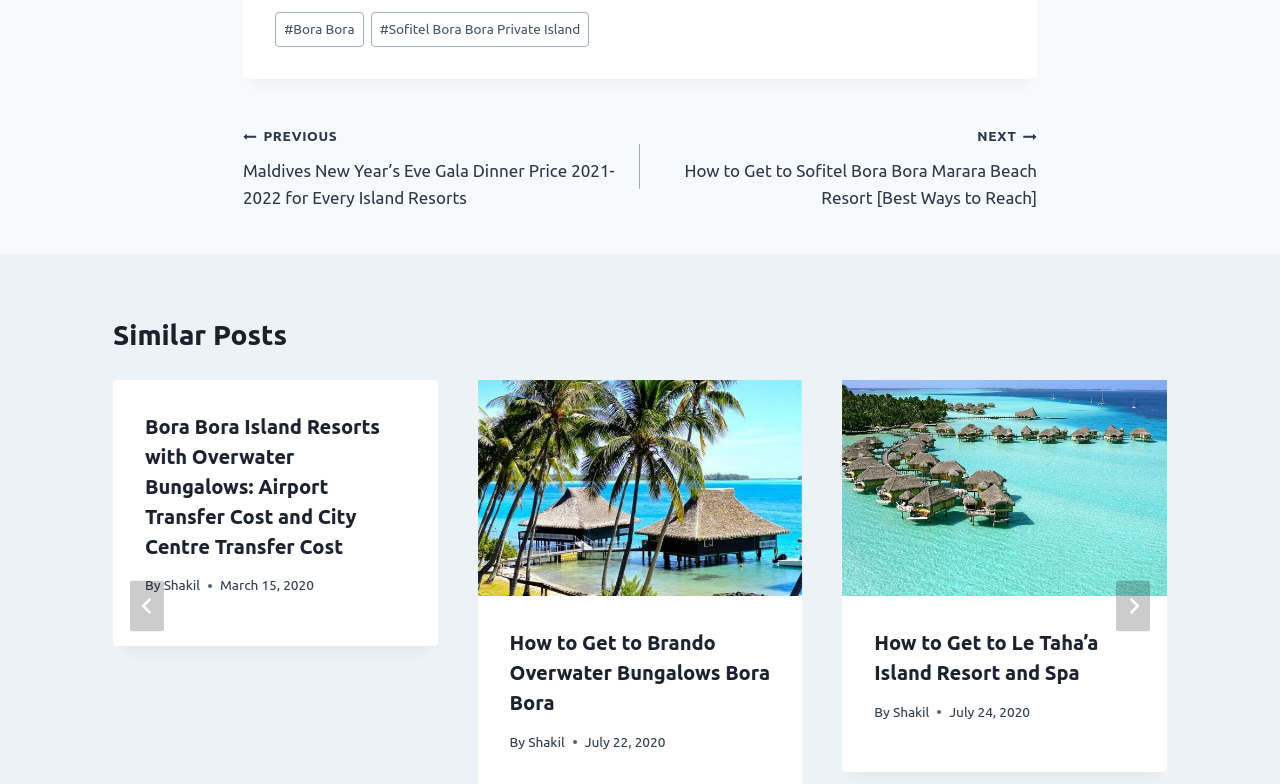Locate the bounding box coordinates of the clickable region to complete the following instruction: "Click on the 'Bora Bora Island Resorts with Overwater Bungalows: Airport Transfer Cost and City Centre Transfer Cost' link."

[0.113, 0.529, 0.297, 0.711]